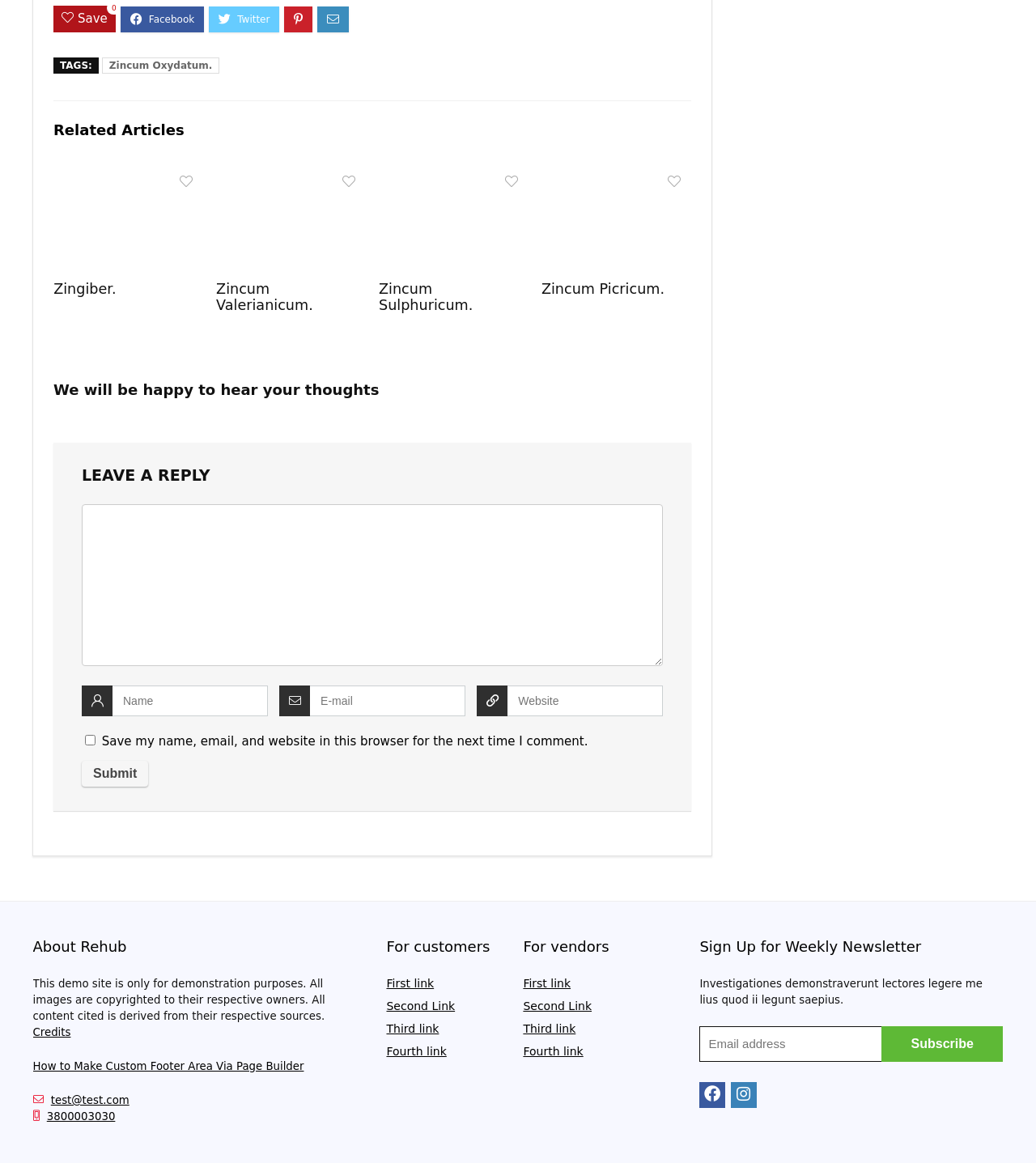Provide the bounding box coordinates of the HTML element described as: "Credits". The bounding box coordinates should be four float numbers between 0 and 1, i.e., [left, top, right, bottom].

[0.032, 0.882, 0.068, 0.893]